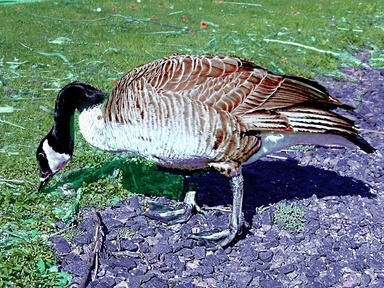Compose an extensive description of the image.

In this vibrant image, a Canada goose is depicted foraging on the ground. The bird is in profile, showcasing its distinct features: a long neck, a black head, and a striking white patch on its face. Its body is adorned with various shades of brown and gray feathers, which glisten under the sunlight, highlighting the intricate patterns. The goose stands elegantly on its long legs, surrounded by green vegetation and hints of colorful flora, evoking the beauty of its natural habitat. This moment captures the essence of wildlife, reflecting the grace and charm of these magnificent birds as they engage in their daily activities.